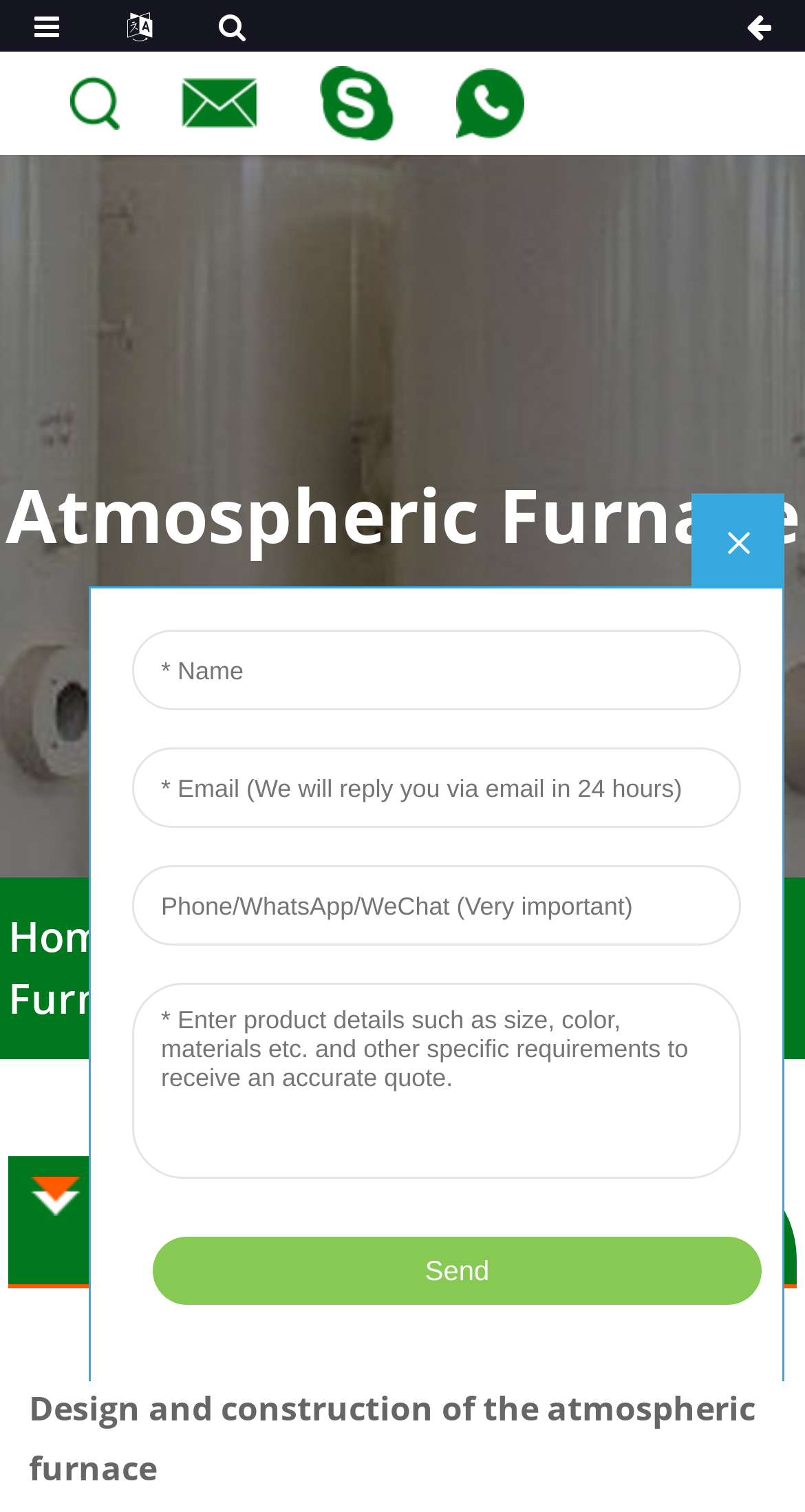What is the first link in the bottom section?
Provide a short answer using one word or a brief phrase based on the image.

Home